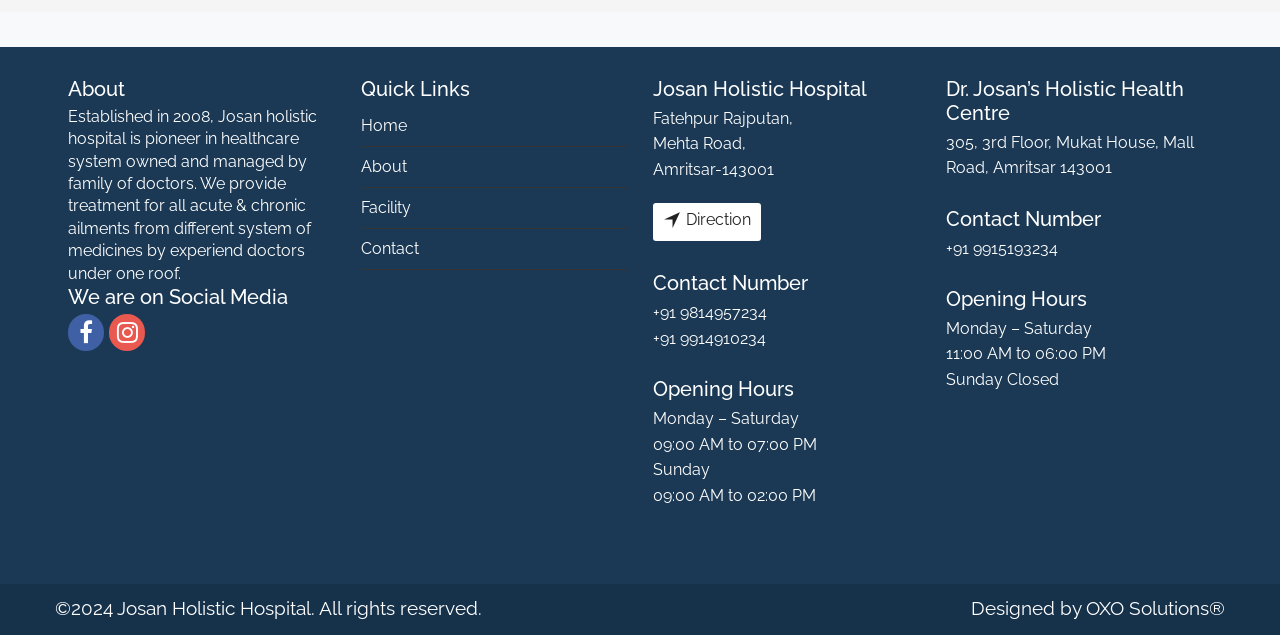Please give a one-word or short phrase response to the following question: 
What are the contact numbers of the hospital?

+91 9814957234, +91 9914910234